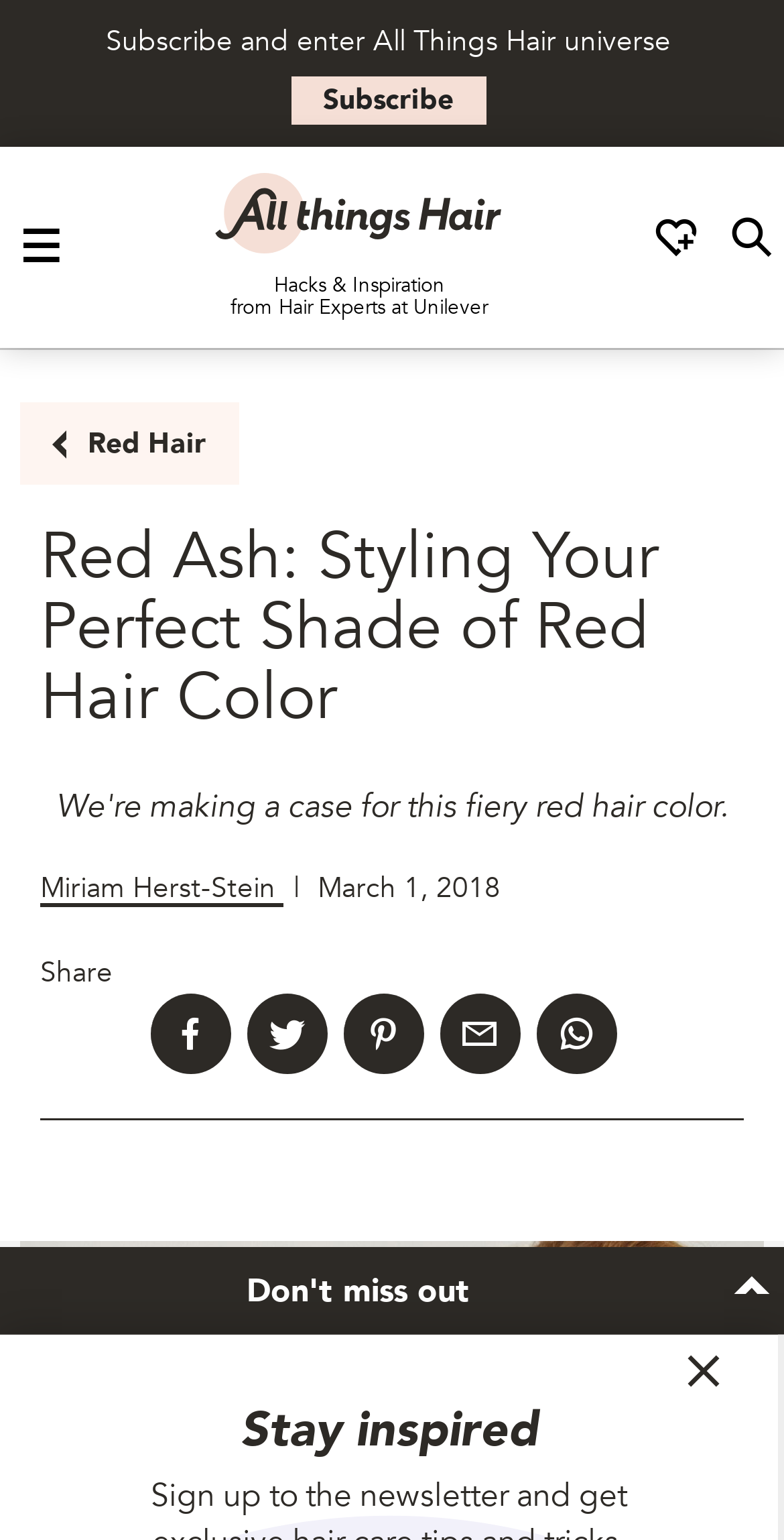Please answer the following question using a single word or phrase: 
Is there a way to share the article on social media?

Yes